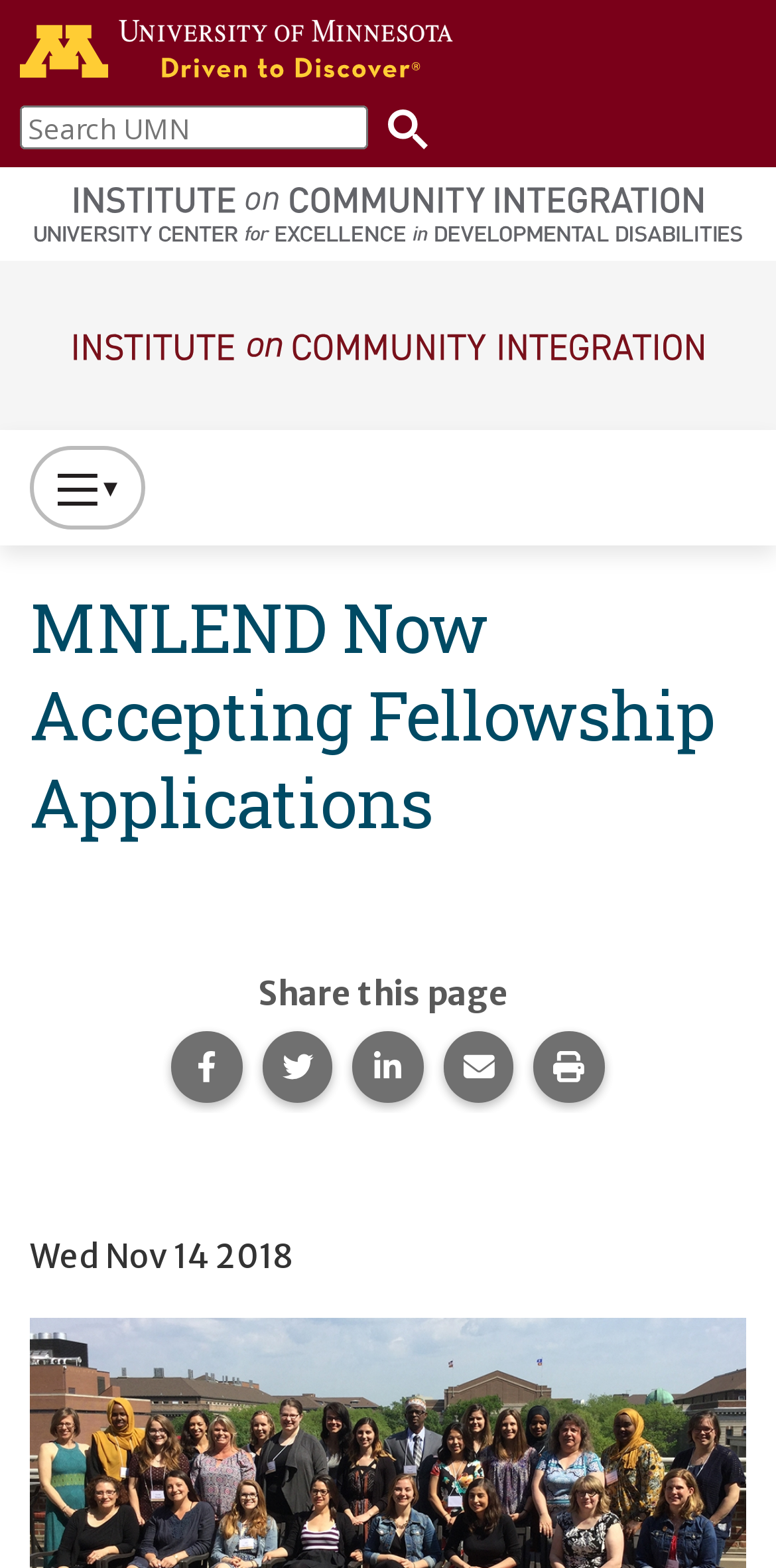Create an elaborate caption for the webpage.

The webpage is about the MNLEND fellowship application, hosted by the Institute on Community Integration. At the top left corner, there is a link to the University of Minnesota home page, accompanied by a University of Minnesota logo. Next to it, there is a search bar with a "Search UMN" label and a search button with a magnifying glass icon.

Below the search bar, there are three links: "Institute on Community Integration", "University Center on Excellence in Developmental Disability", and the main navigation menu. The main navigation menu is expandable and contains a link to the Institute on Community Integration homepage.

The main content of the webpage is headed by a title "MNLEND Now Accepting Fellowship Applications" and takes up most of the page. At the bottom of the page, there are social media sharing links, including Facebook, Twitter, LinkedIn, and email, as well as a "Print this page" button. The page also displays the date "Wed Nov 14 2018" at the very bottom.